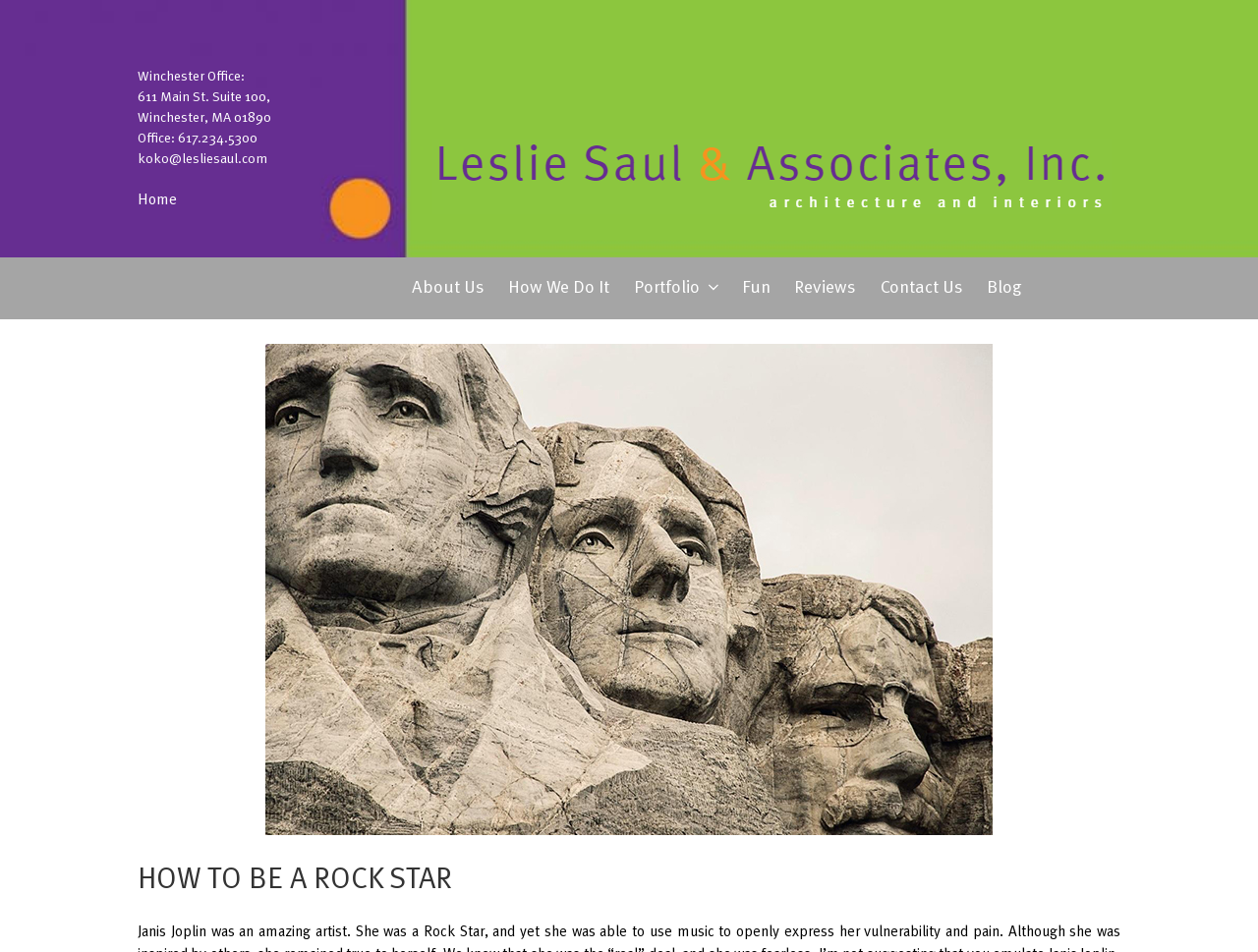Please find the bounding box coordinates of the element's region to be clicked to carry out this instruction: "Send an email to koko@lesliesaul.com".

[0.109, 0.16, 0.212, 0.174]